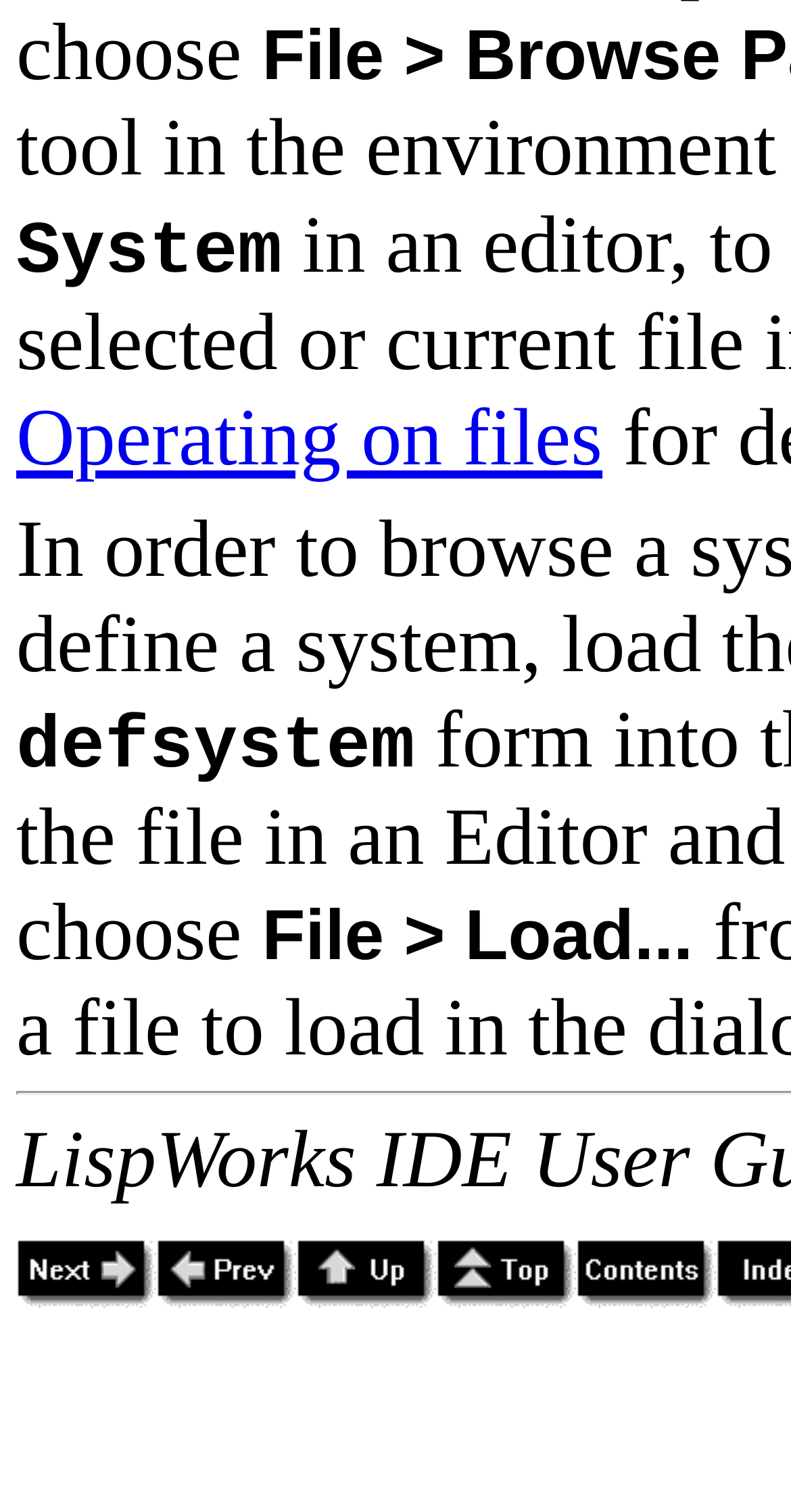How many navigation links are there?
Using the image as a reference, answer the question with a short word or phrase.

5